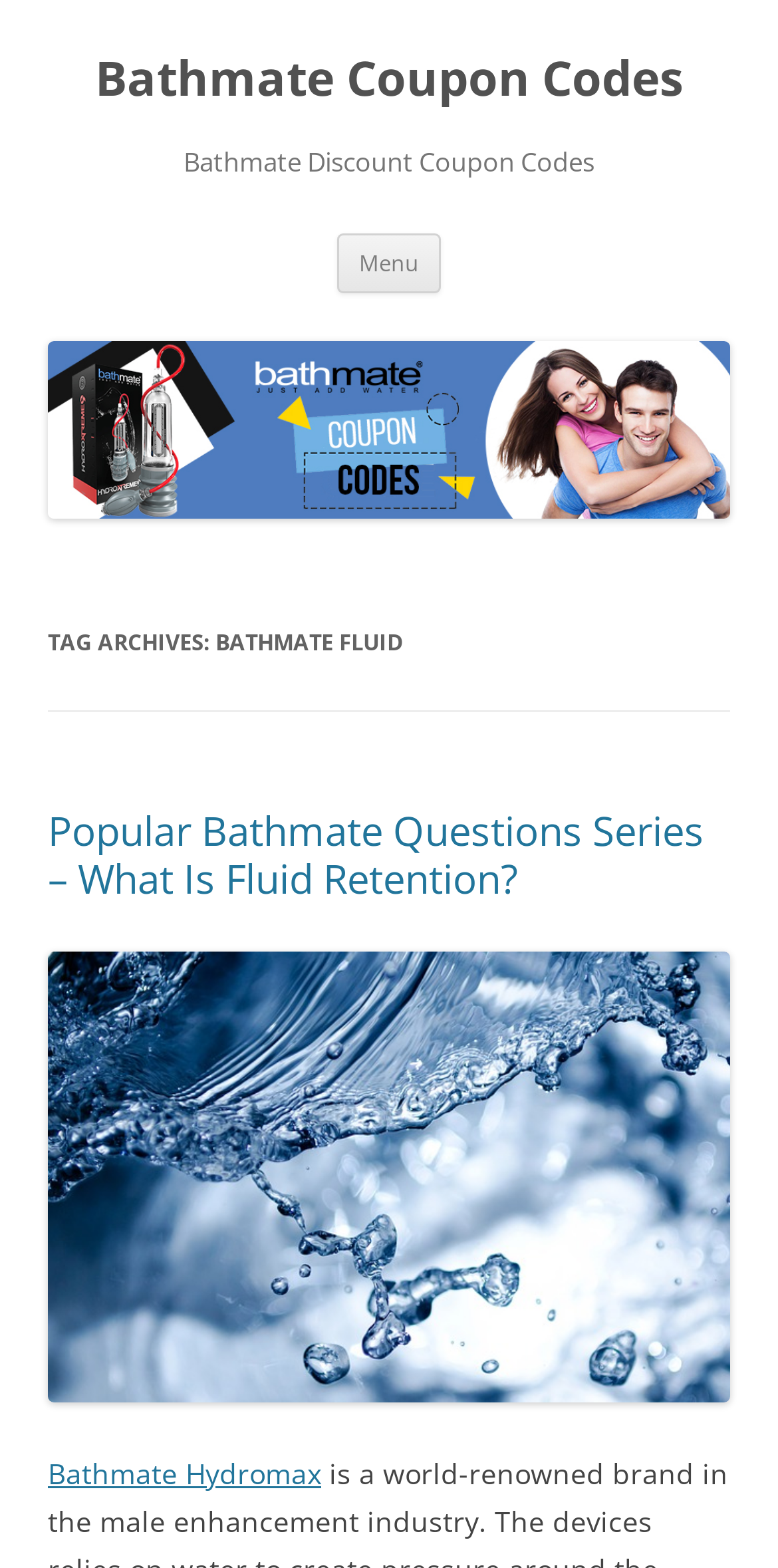What type of content is presented in the 'TAG ARCHIVES' section?
Refer to the image and respond with a one-word or short-phrase answer.

Blog posts